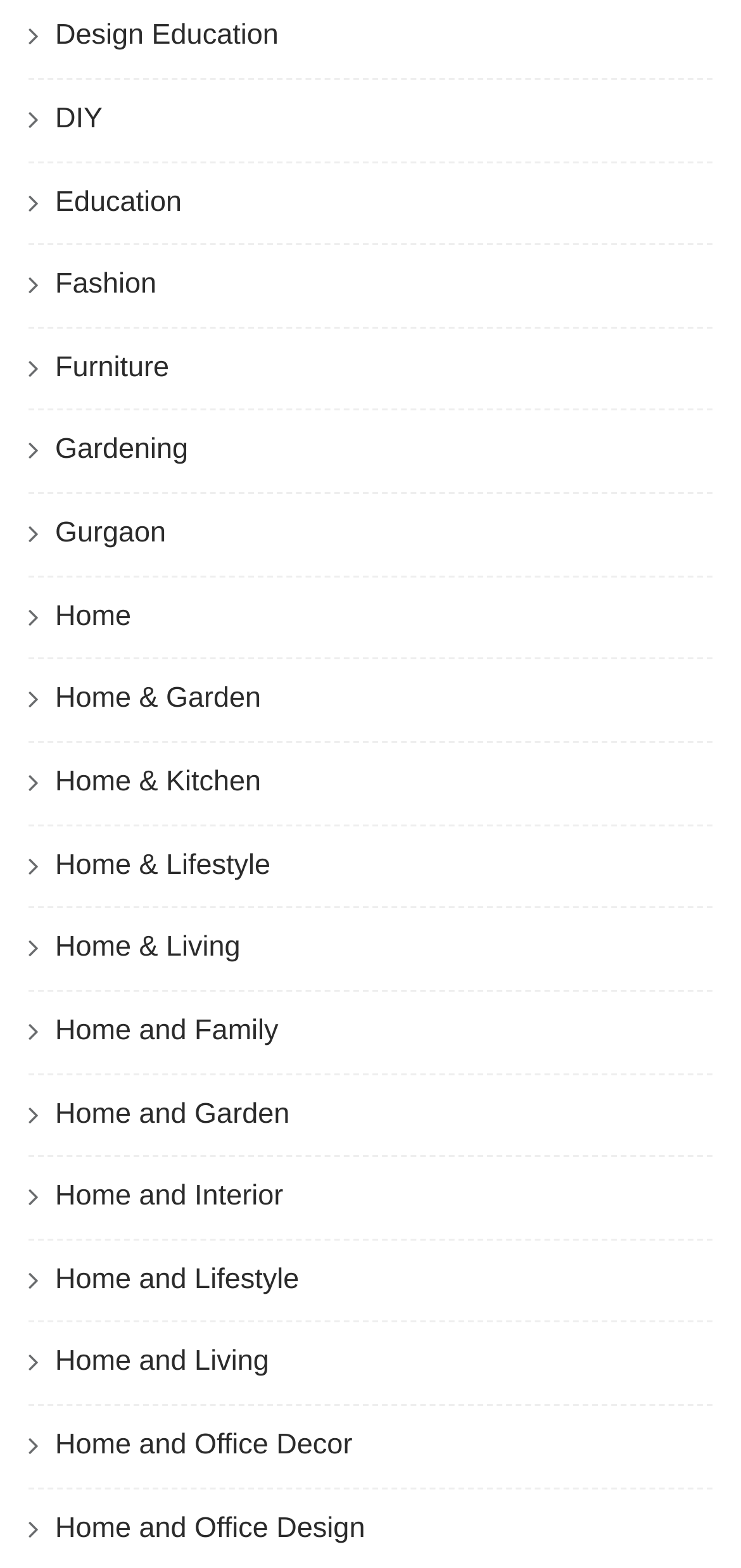What are the main categories on this webpage?
Please give a well-detailed answer to the question.

By analyzing the links on the webpage, I can see that there are multiple categories listed, including Design Education, DIY, Education, Fashion, Furniture, Gardening, Gurgaon, Home, and many more related to Home and Living. These categories seem to be the main topics that the webpage is focused on.